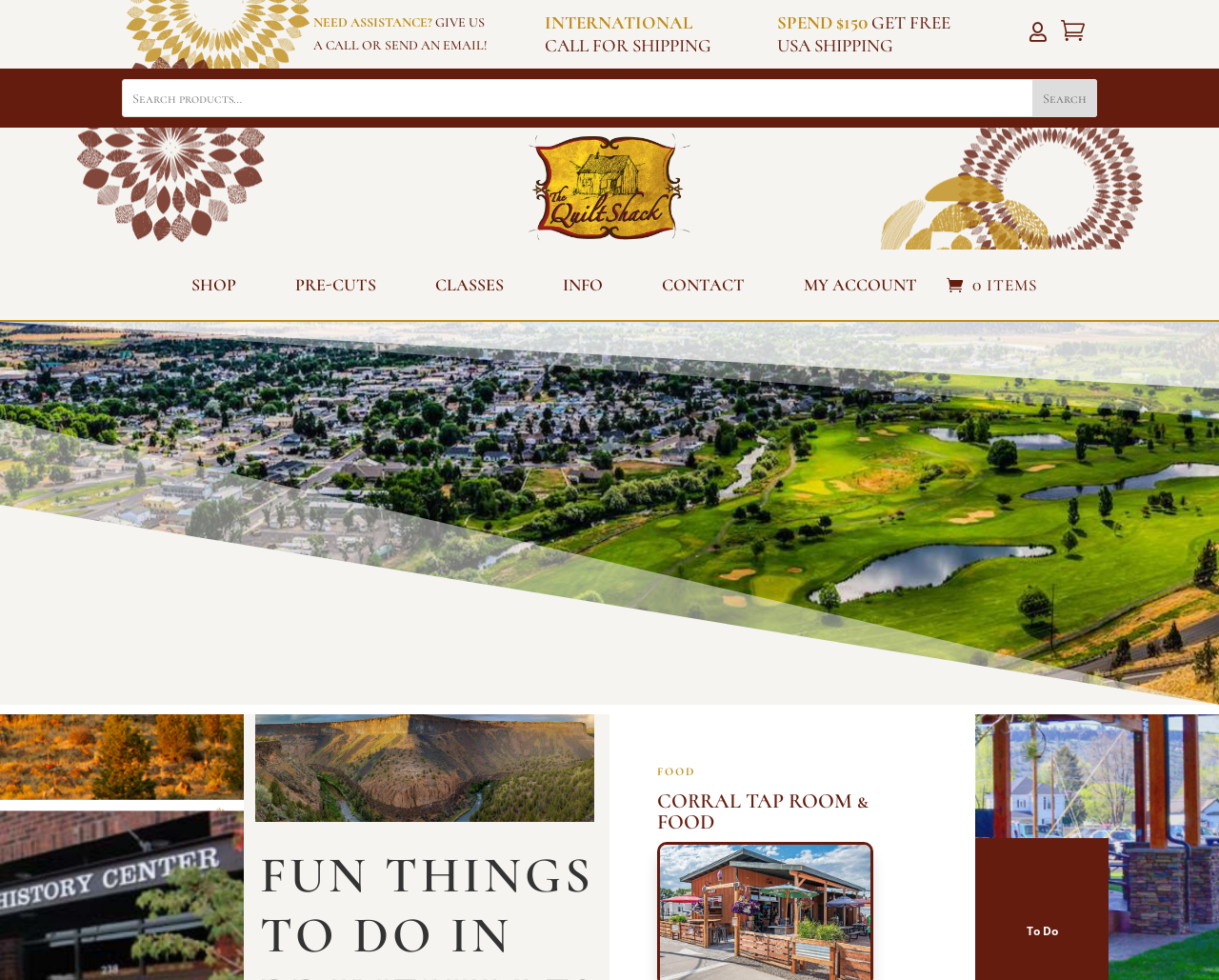Identify the bounding box coordinates of the region that needs to be clicked to carry out this instruction: "Search for something". Provide these coordinates as four float numbers ranging from 0 to 1, i.e., [left, top, right, bottom].

[0.1, 0.081, 0.9, 0.12]